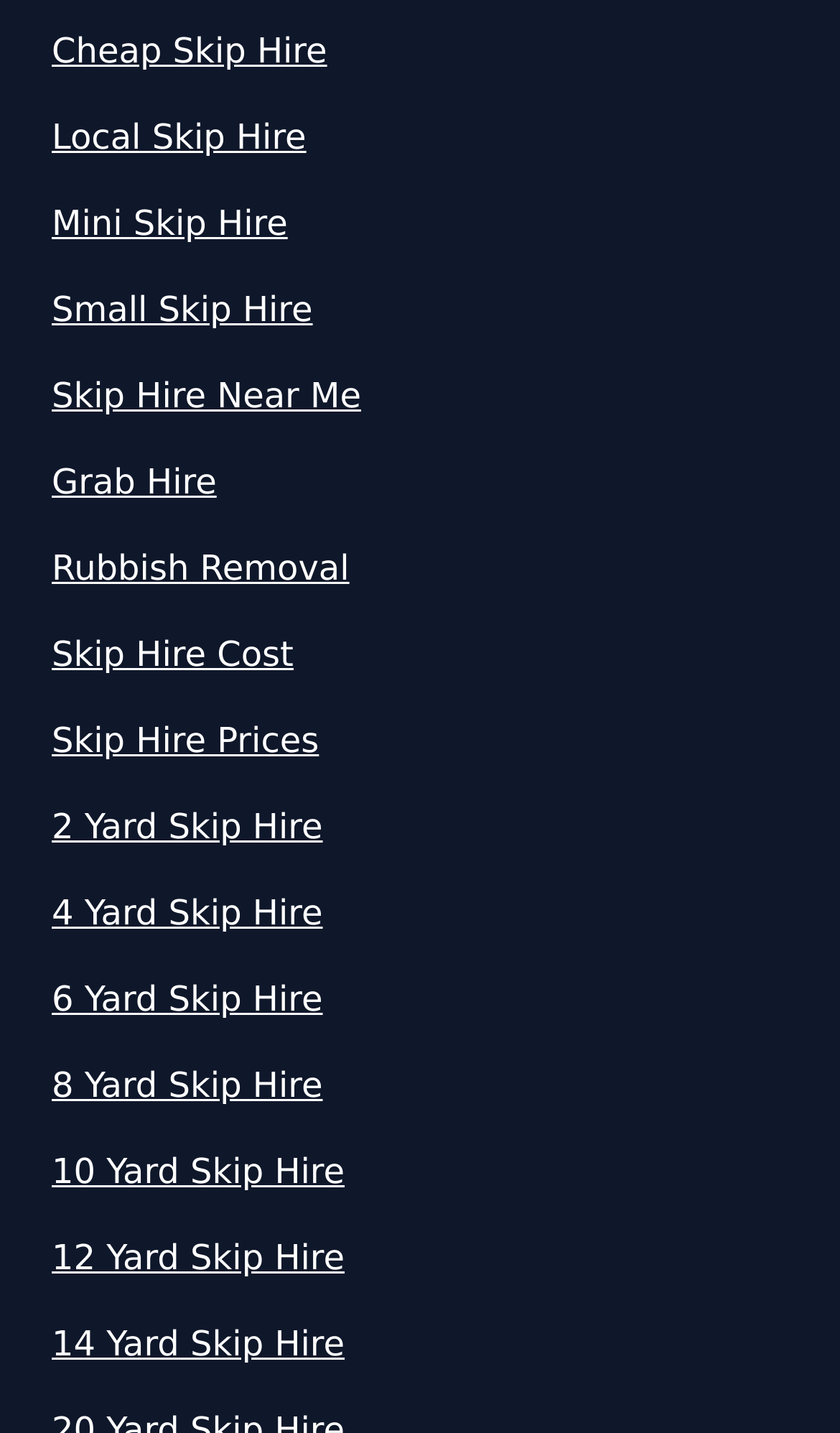Please mark the clickable region by giving the bounding box coordinates needed to complete this instruction: "Check Skip Hire Prices".

[0.062, 0.499, 0.938, 0.535]